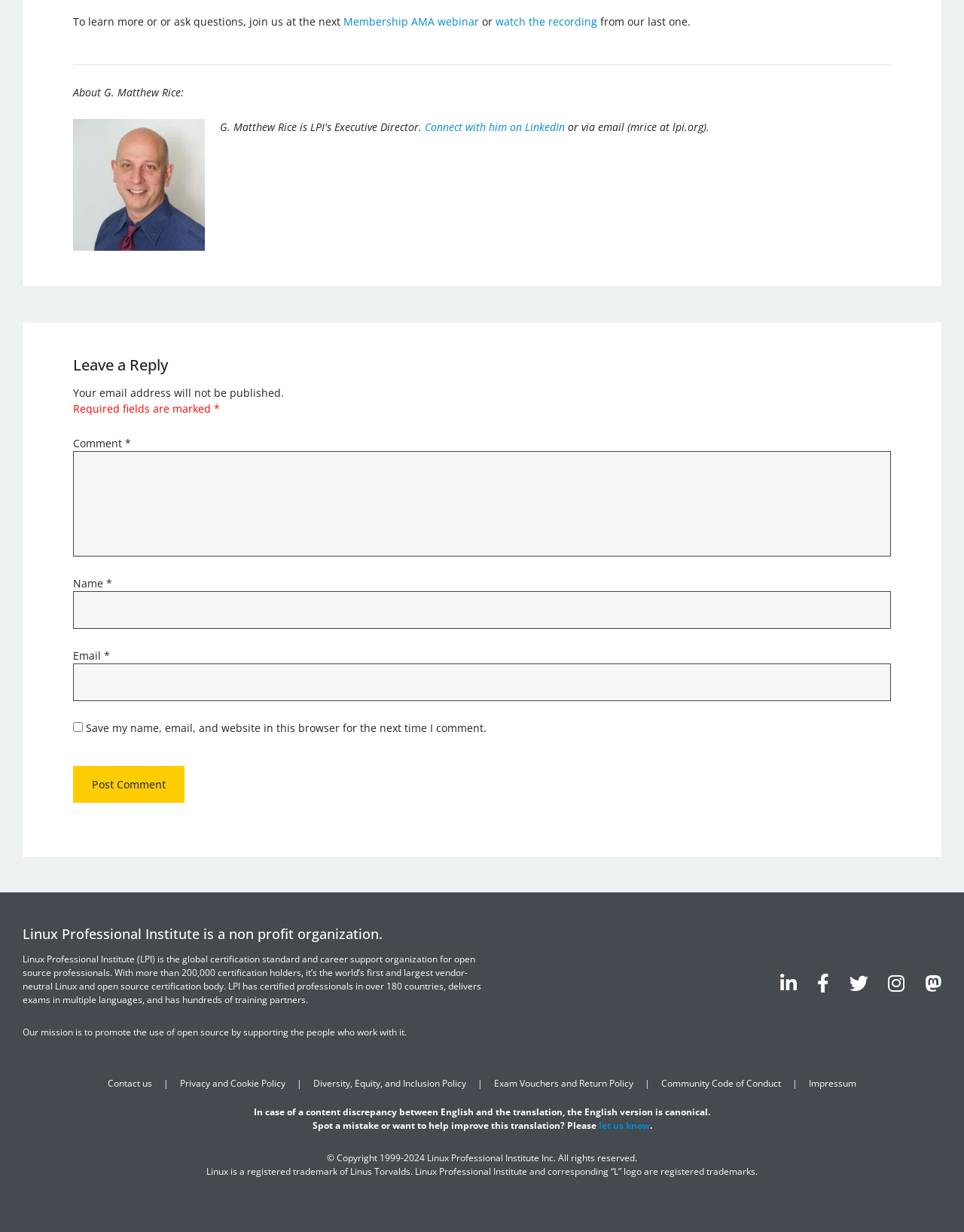Using the provided element description "Community Code of Conduct", determine the bounding box coordinates of the UI element.

[0.686, 0.874, 0.81, 0.884]